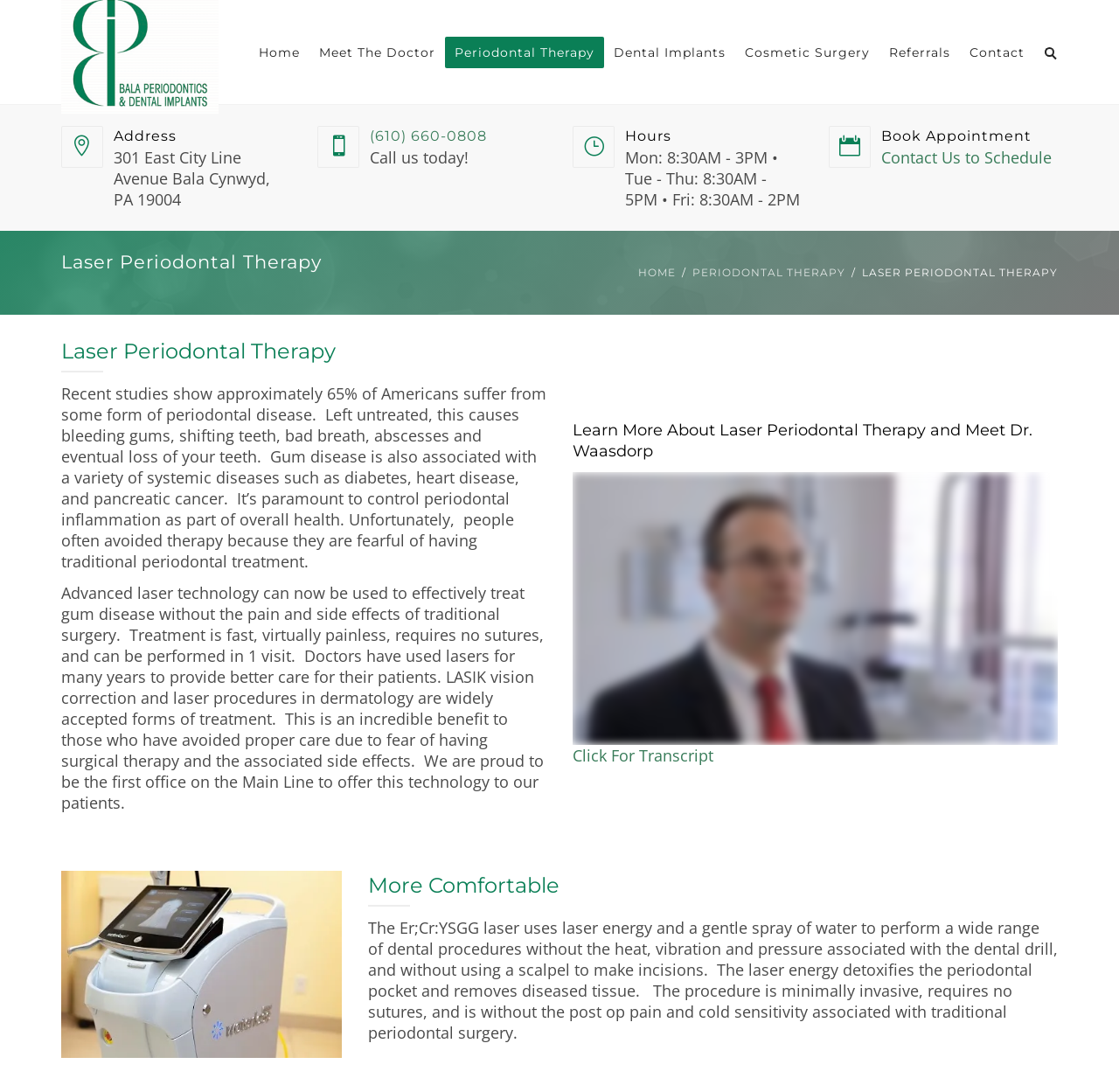Identify the bounding box coordinates of the area that should be clicked in order to complete the given instruction: "Call the phone number". The bounding box coordinates should be four float numbers between 0 and 1, i.e., [left, top, right, bottom].

[0.33, 0.117, 0.435, 0.132]